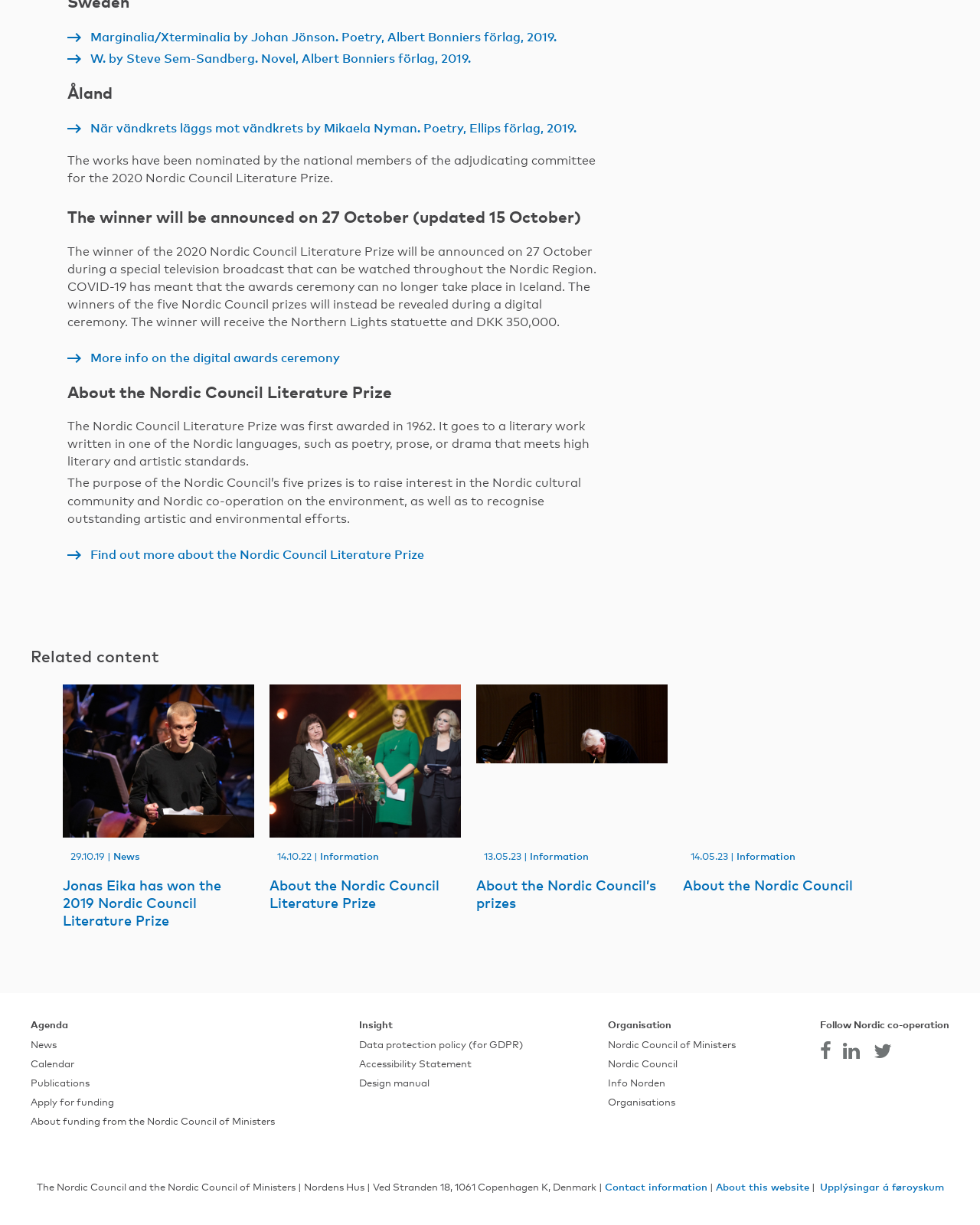Determine the bounding box coordinates of the target area to click to execute the following instruction: "Read about the Nordic Council Literature Prize."

[0.069, 0.312, 0.612, 0.331]